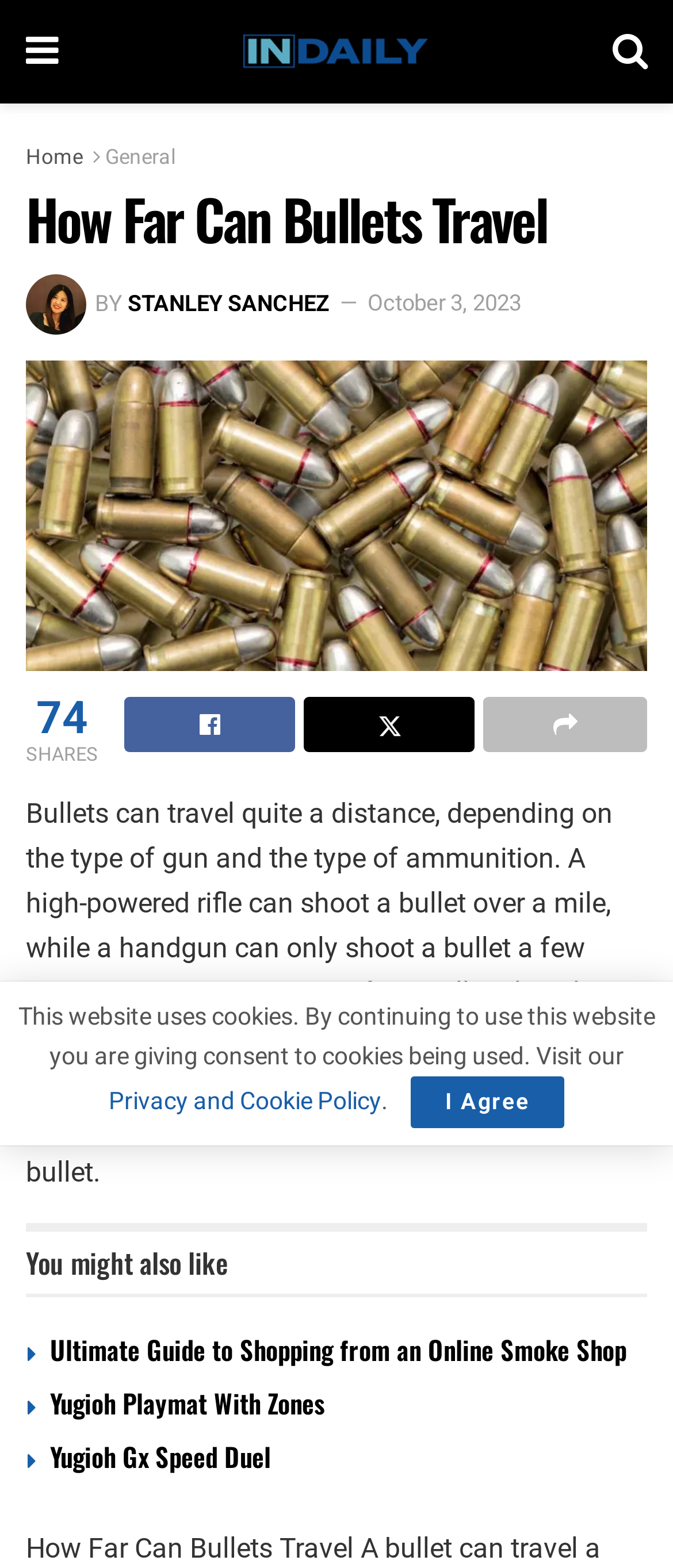Please provide the bounding box coordinates for the element that needs to be clicked to perform the following instruction: "Open the menu". The coordinates should be given as four float numbers between 0 and 1, i.e., [left, top, right, bottom].

None